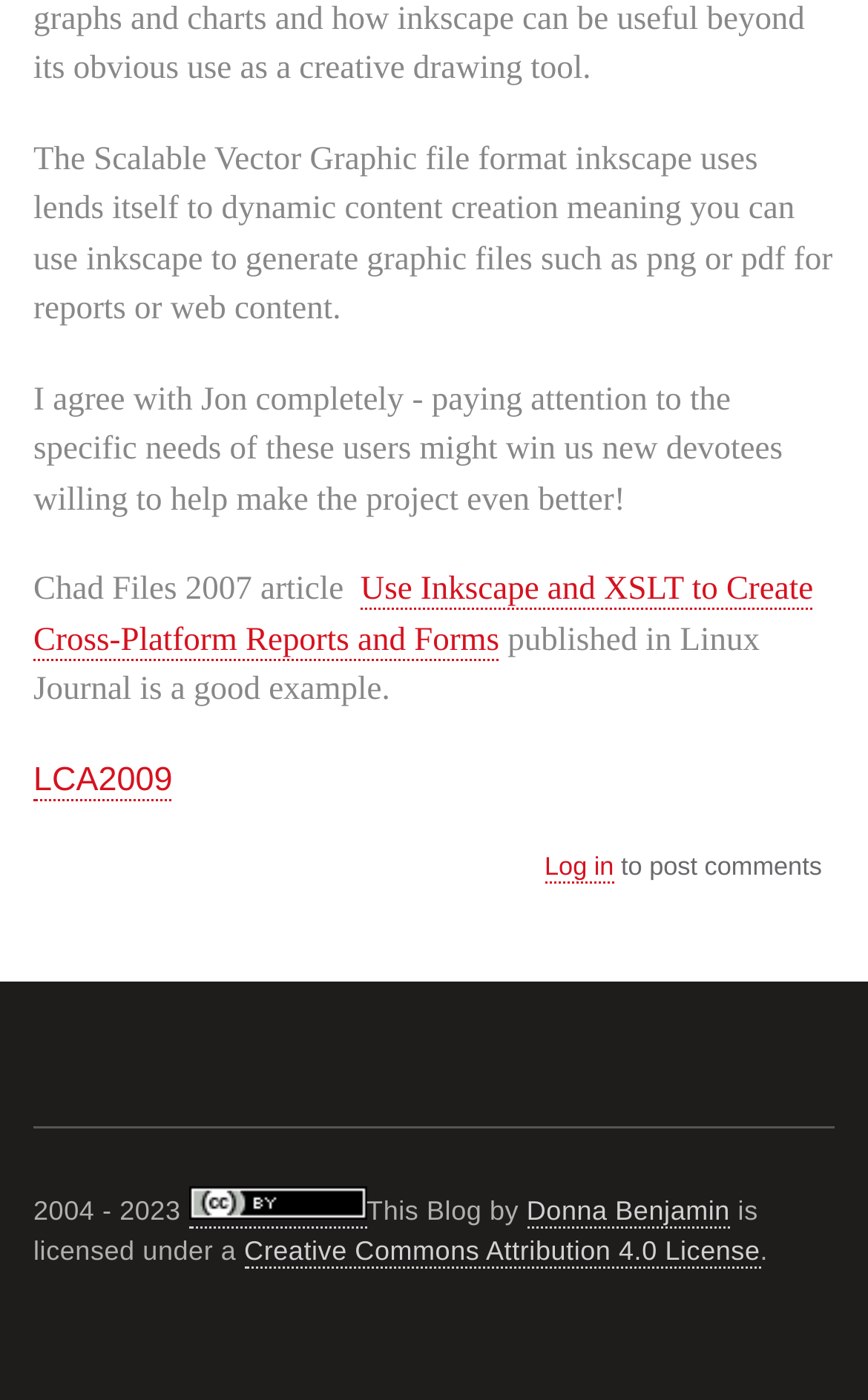What is the topic of the first article?
Based on the image content, provide your answer in one word or a short phrase.

Inkscape